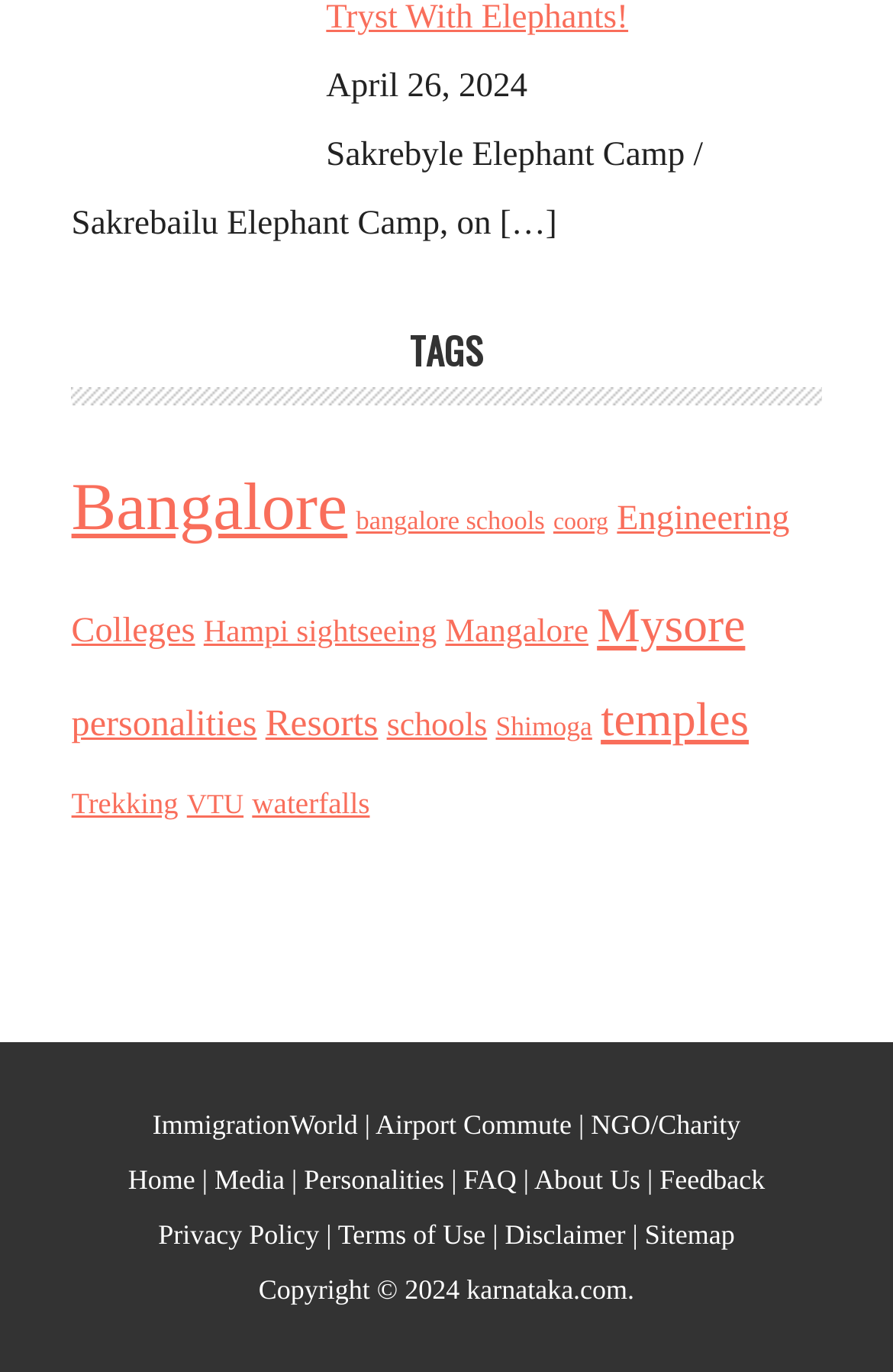Determine the bounding box for the UI element described here: "Engineering Colleges".

[0.08, 0.364, 0.884, 0.474]